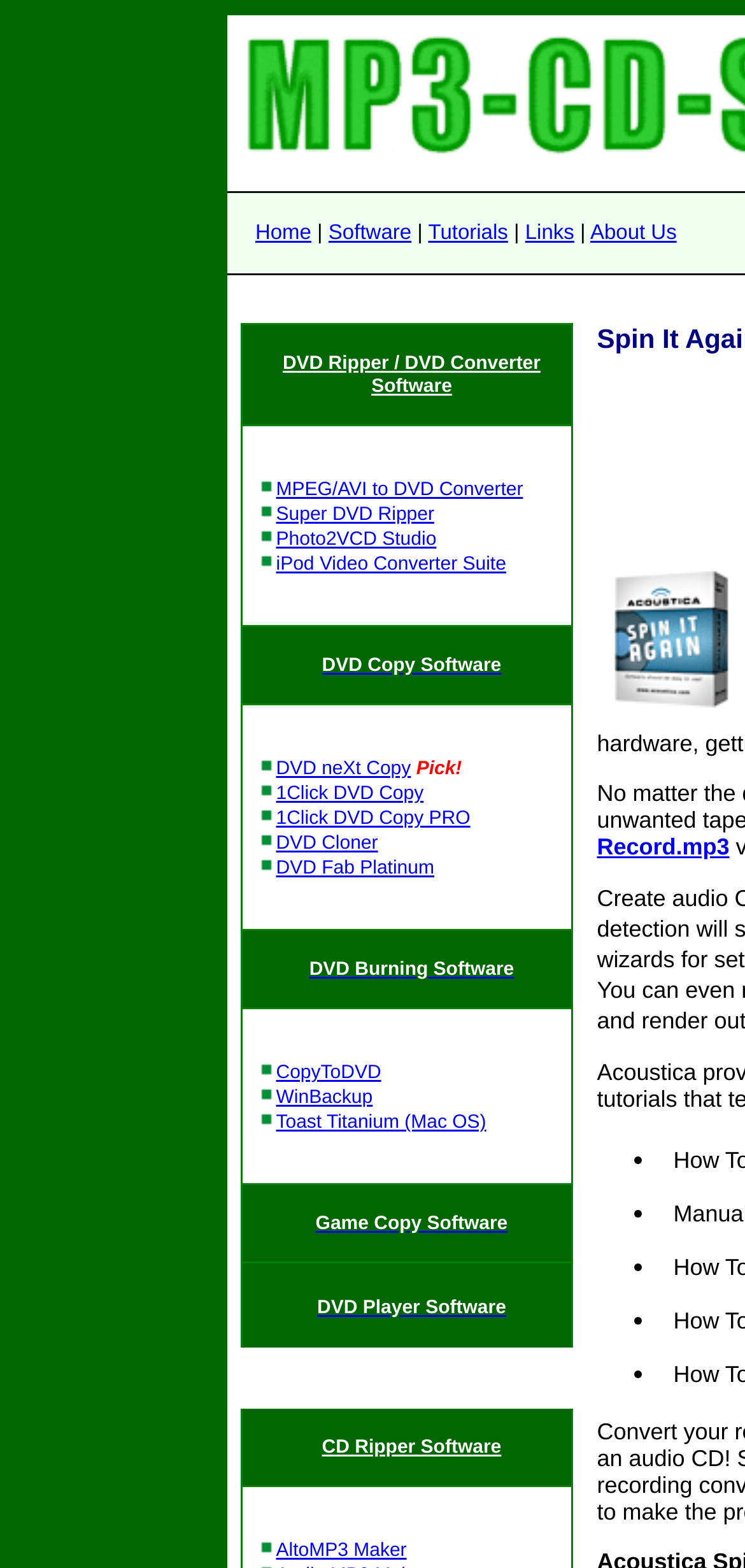Find the bounding box coordinates of the clickable region needed to perform the following instruction: "Click on the Home link". The coordinates should be provided as four float numbers between 0 and 1, i.e., [left, top, right, bottom].

[0.343, 0.141, 0.418, 0.156]